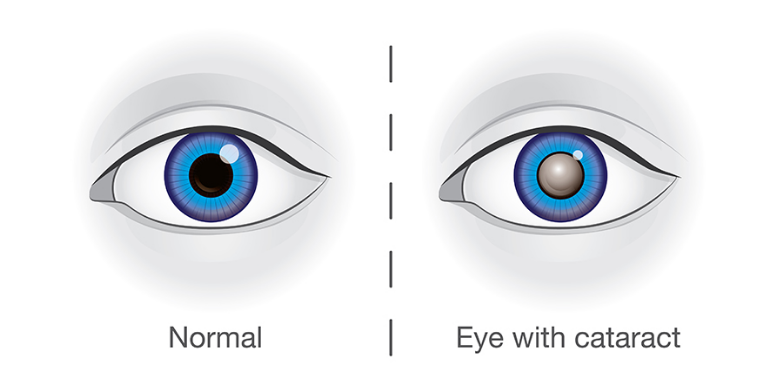Answer the following query concisely with a single word or phrase:
Where is Vinayak Netralaya located?

Lucknow